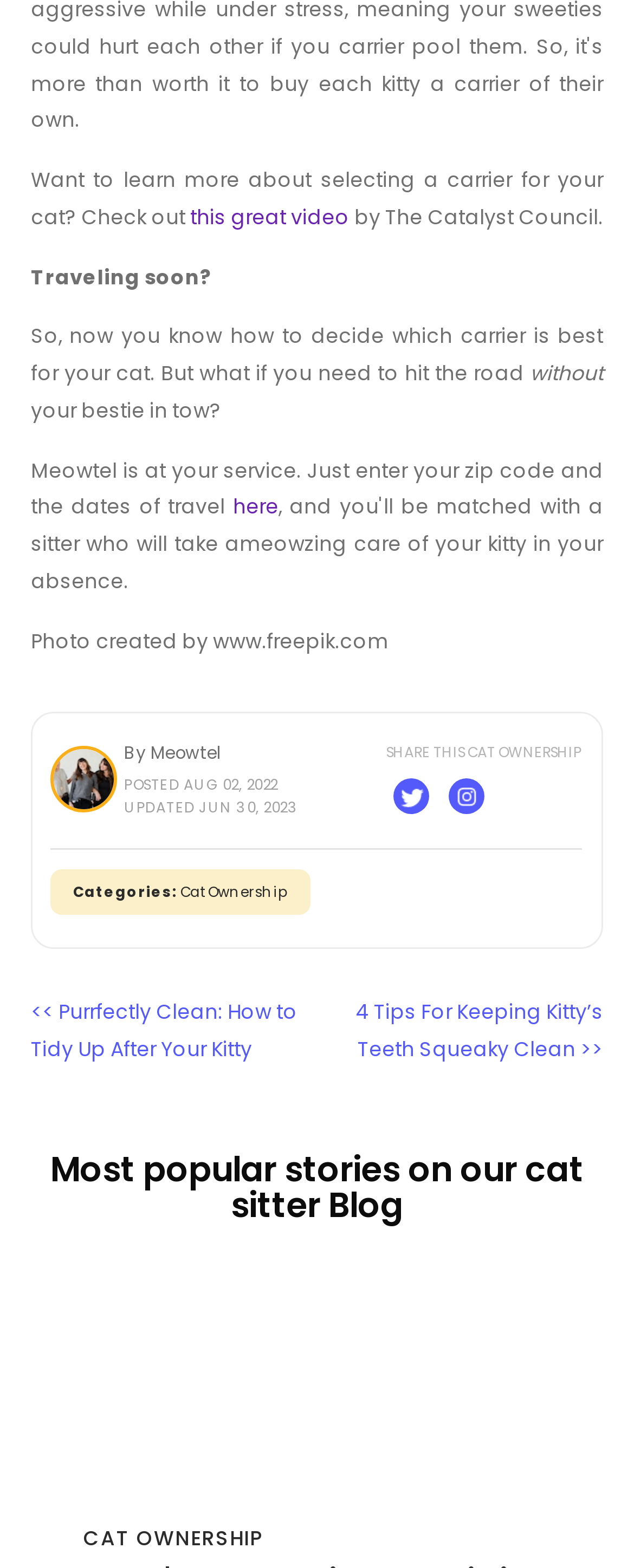Provide the bounding box coordinates of the HTML element this sentence describes: "here". The bounding box coordinates consist of four float numbers between 0 and 1, i.e., [left, top, right, bottom].

[0.367, 0.314, 0.439, 0.332]